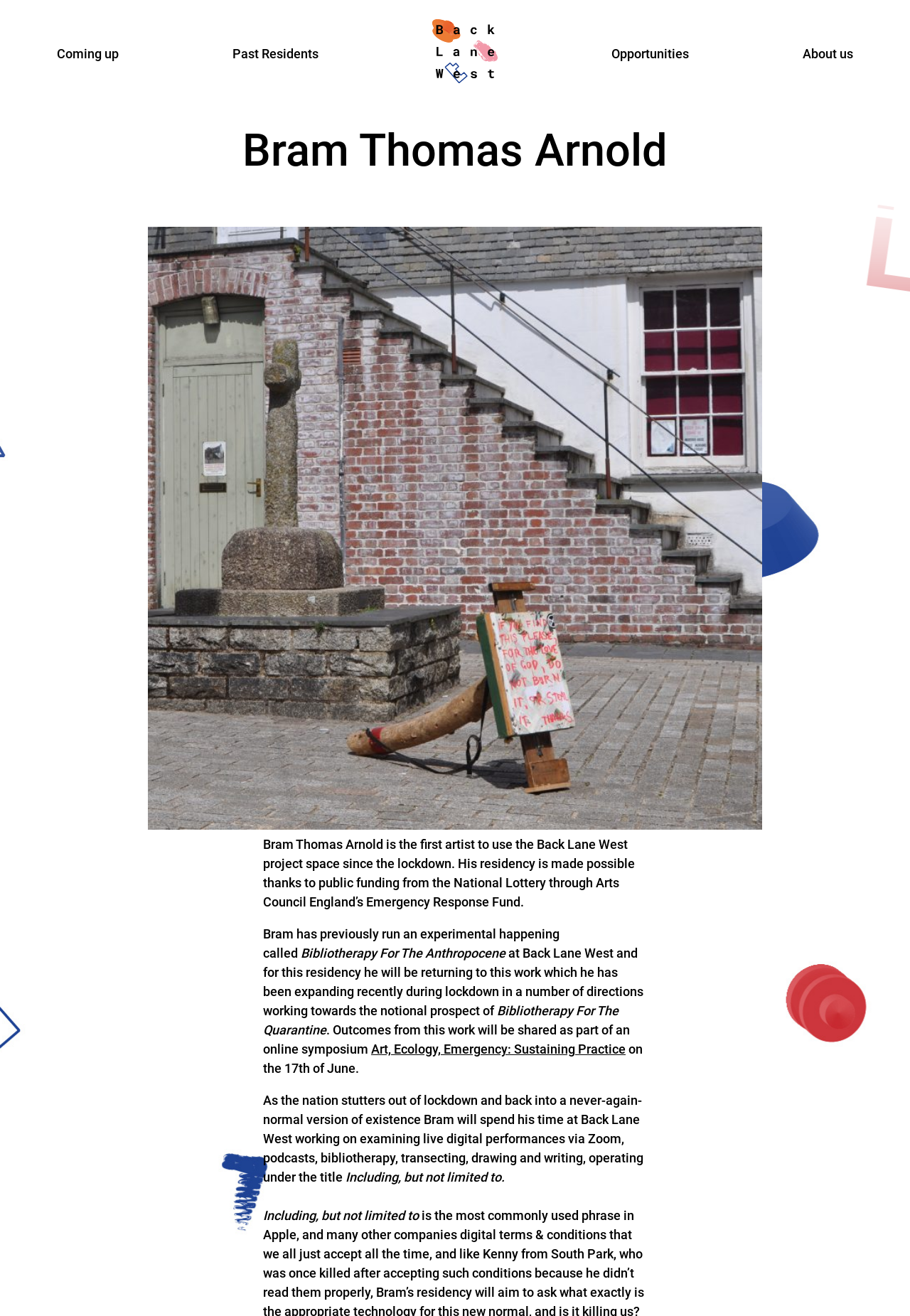Detail the various sections and features of the webpage.

The webpage is about Bram Thomas Arnold, an artist who is the first to use the Back Lane West project space since the lockdown. At the top of the page, there are four links: "Coming up", "Past Residents", "Back Lane West logo", and "Opportunities", followed by "About us" on the right side. The "Back Lane West logo" is an image.

Below the links, there is a heading "Bram Thomas Arnold" in a prominent position. The main content of the page is a text block that describes Bram's residency, which is made possible by public funding from the National Lottery through Arts Council England’s Emergency Response Fund. The text explains that Bram has previously run an experimental happening called "Bibliotherapy For The Anthropocene" and will be returning to this work during his residency.

The text is divided into several paragraphs, with some highlighted titles, such as "Bibliotherapy For The Quarantine" and "Art, Ecology, Emergency: Sustaining Practice", which is a link to an online symposium. The text also mentions that Bram will spend his time at Back Lane West working on various projects, including live digital performances, podcasts, bibliotherapy, and writing.

Overall, the webpage provides information about Bram Thomas Arnold's residency at Back Lane West, his previous work, and his upcoming projects.